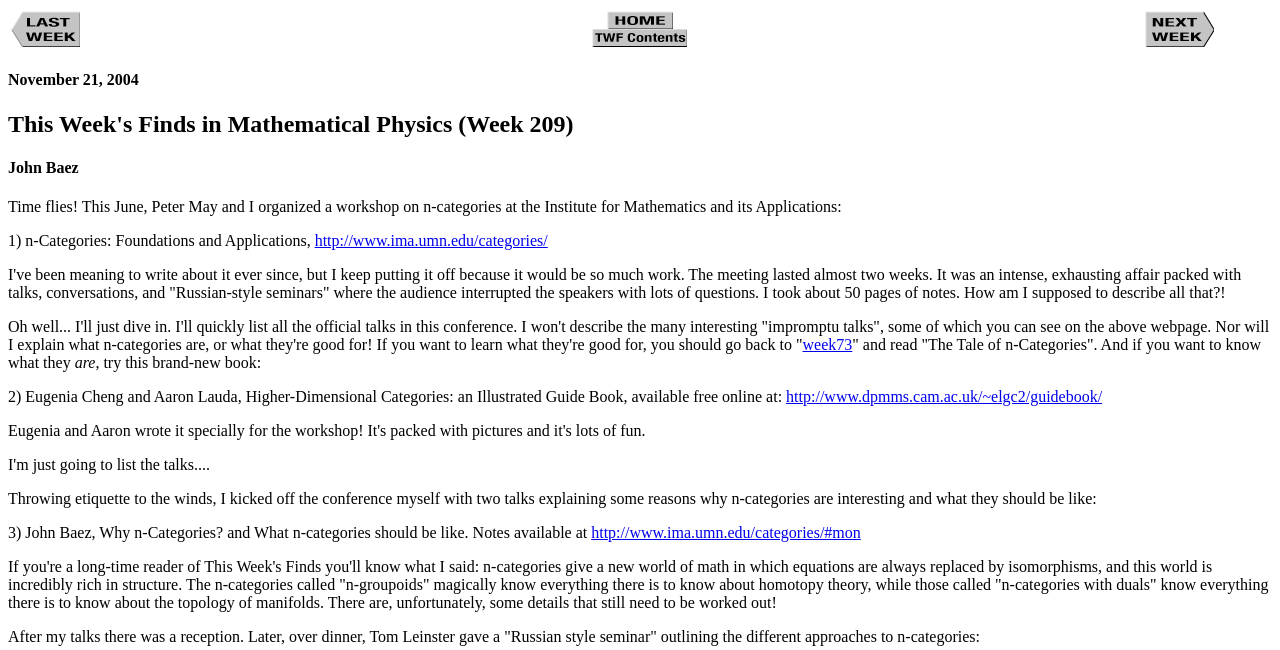Explain the webpage in detail.

This webpage is about "This Week's Finds in Mathematical Physics (Week 209)" by John Baez. At the top, there are three headings: "November 21, 2004", "This Week's Finds in Mathematical Physics (Week 209)", and "John Baez". Below the headings, there is a table with three columns, each containing a link and an image. 

The main content of the webpage is a series of paragraphs written by John Baez. He starts by mentioning a workshop on n-categories that he organized with Peter May and expresses his difficulty in writing about it due to the amount of information. He then lists the official talks in the conference and mentions that he won't describe the impromptu talks or explain what n-categories are. 

There are several links and references to other resources throughout the text, including a webpage about the workshop, a book on higher-dimensional categories, and notes from John Baez's talks. The text also mentions other speakers and their topics, including Tom Leinster's "Russian-style seminar" on approaches to n-categories. Overall, the webpage appears to be a personal and informal account of a mathematical conference, with many references to external resources and discussions of technical topics.